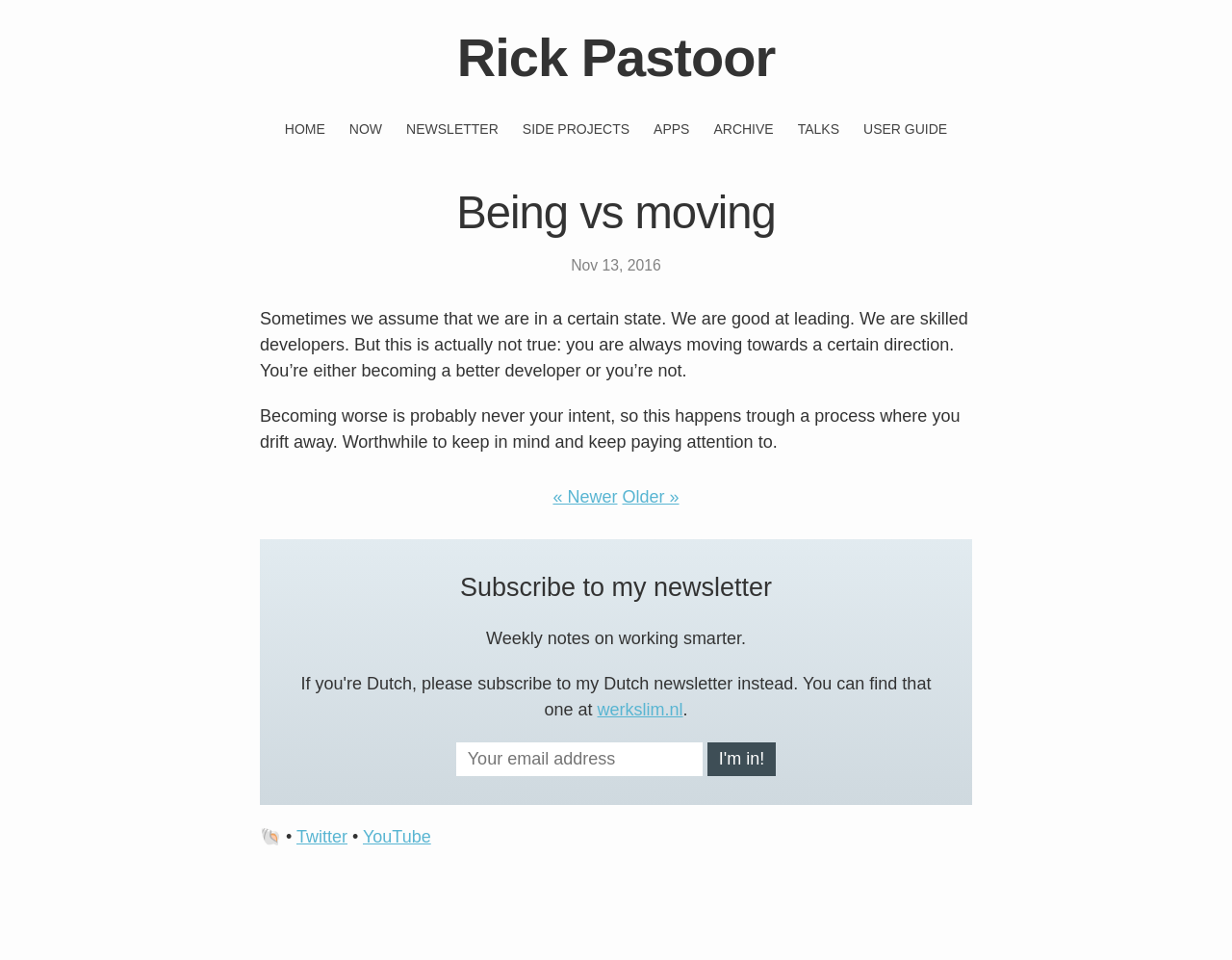Determine the bounding box coordinates for the region that must be clicked to execute the following instruction: "Go to the ARCHIVE page".

[0.579, 0.126, 0.628, 0.142]